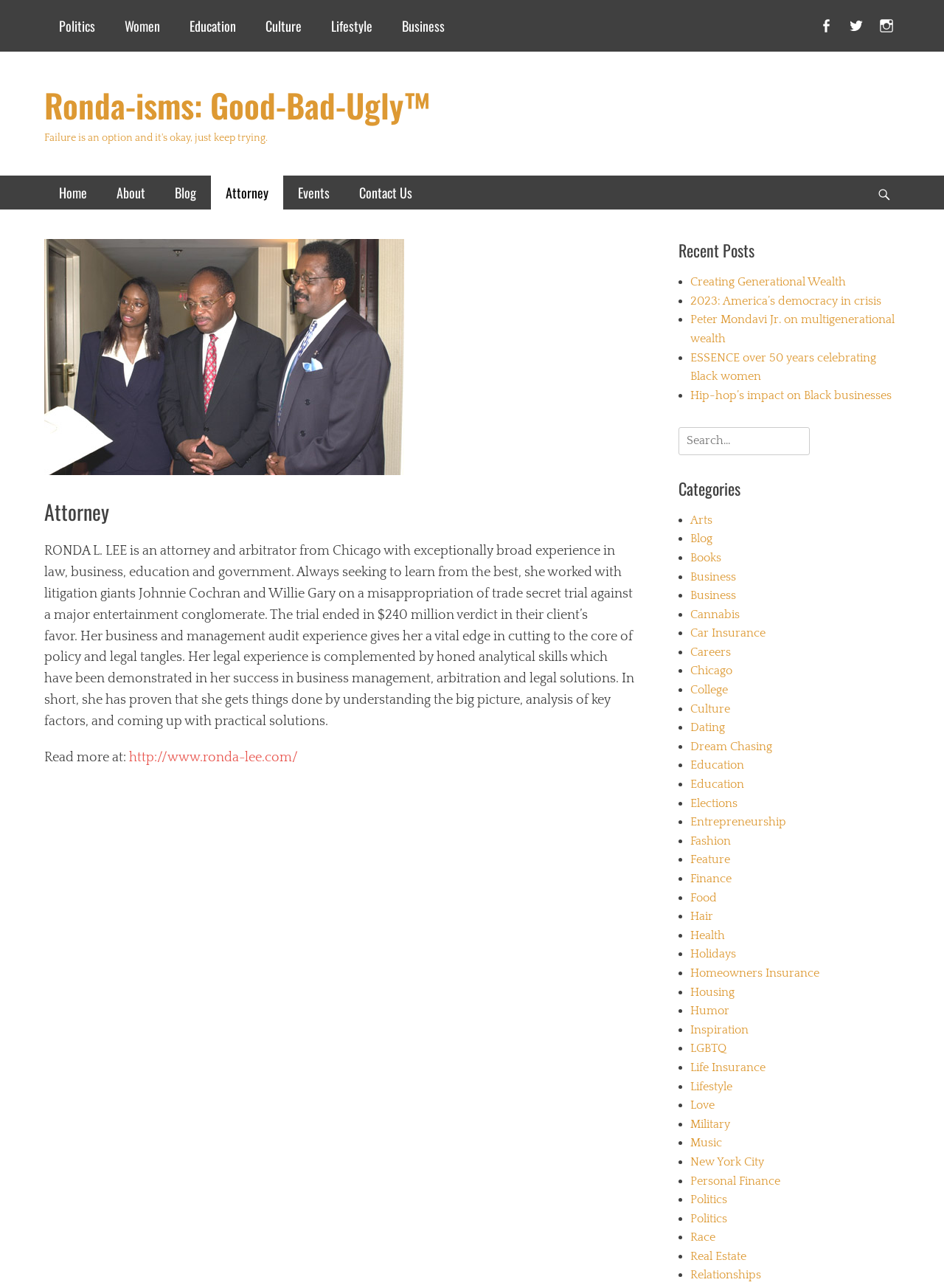From the webpage screenshot, identify the region described by Creating Generational Wealth. Provide the bounding box coordinates as (top-left x, top-left y, bottom-right x, bottom-right y), with each value being a floating point number between 0 and 1.

[0.731, 0.214, 0.896, 0.224]